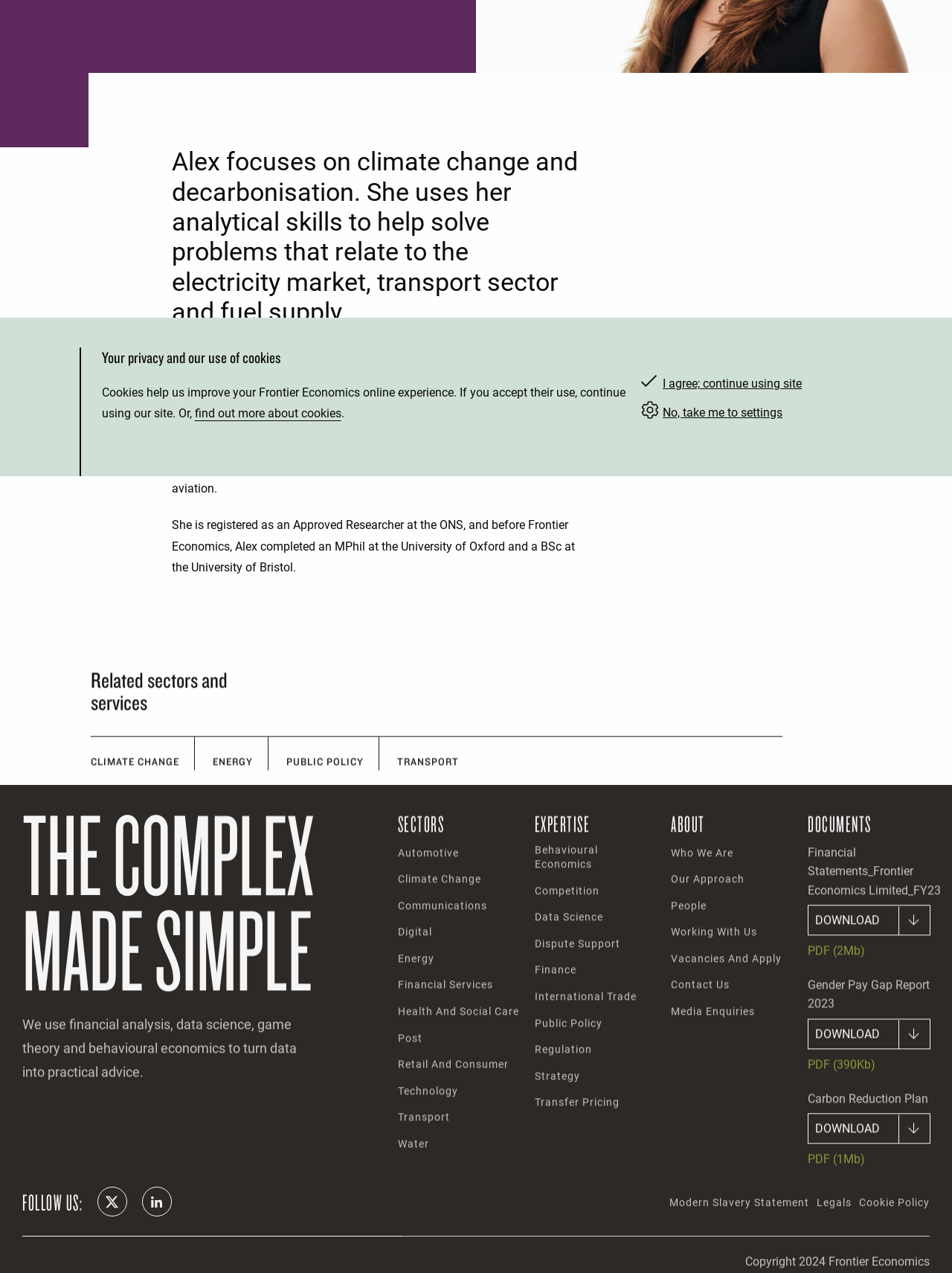Extract the bounding box coordinates for the UI element described as: "Public Policy".

[0.301, 0.6, 0.382, 0.612]